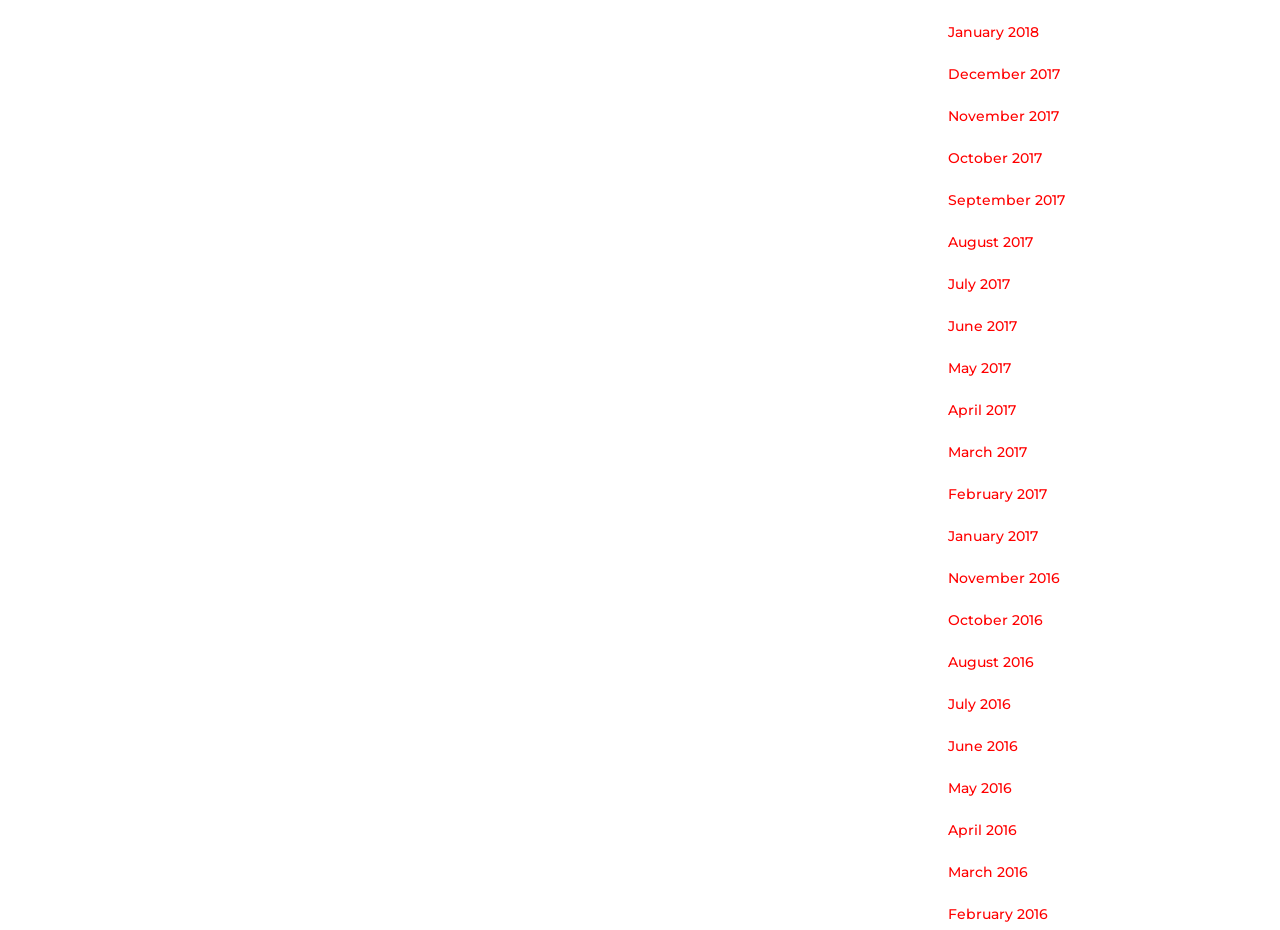Please identify the bounding box coordinates of the area that needs to be clicked to fulfill the following instruction: "view January 2018."

[0.74, 0.022, 0.811, 0.046]